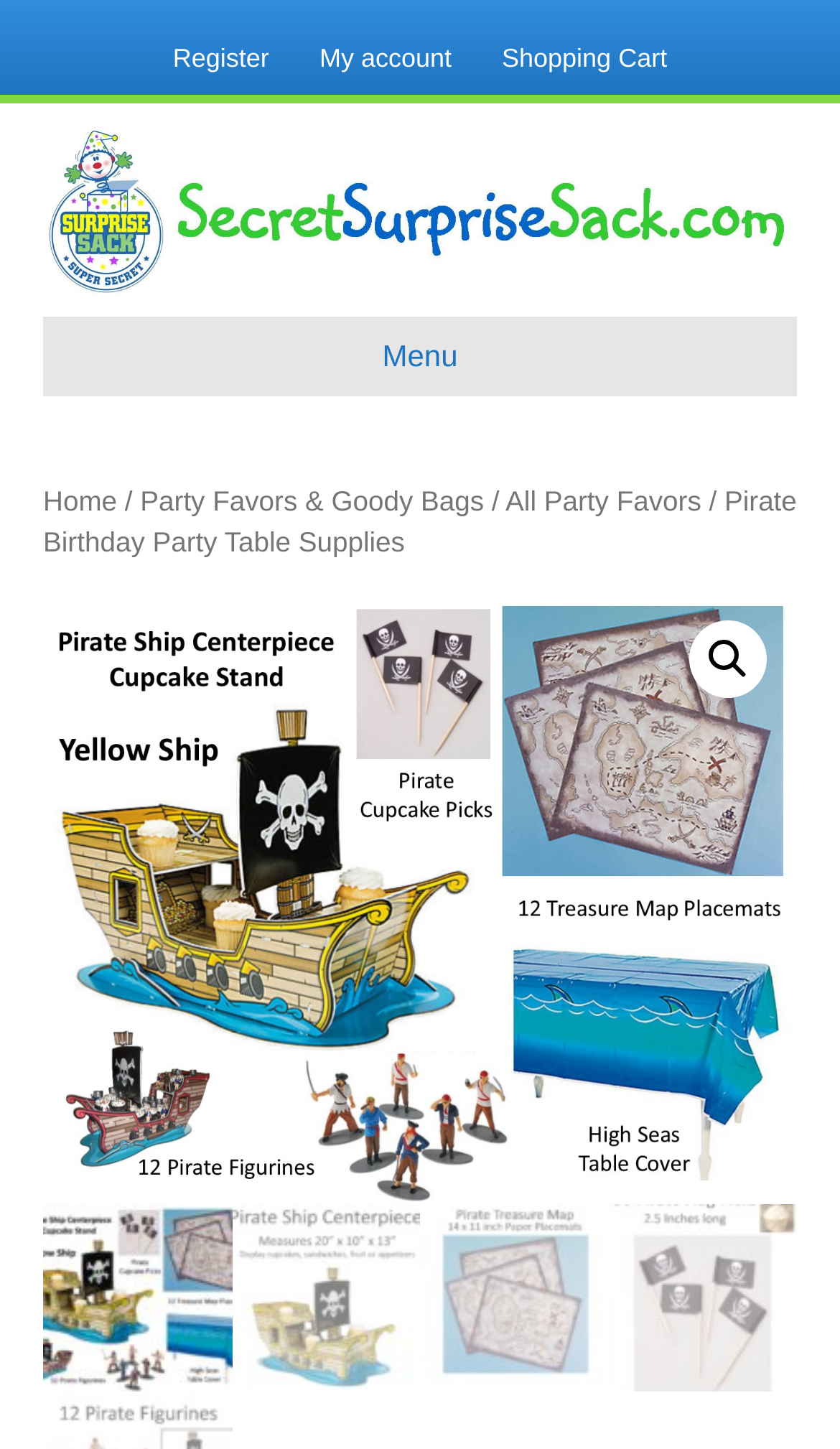Show the bounding box coordinates for the HTML element as described: "alt="Secret Surprise Sack"".

[0.051, 0.131, 0.949, 0.155]